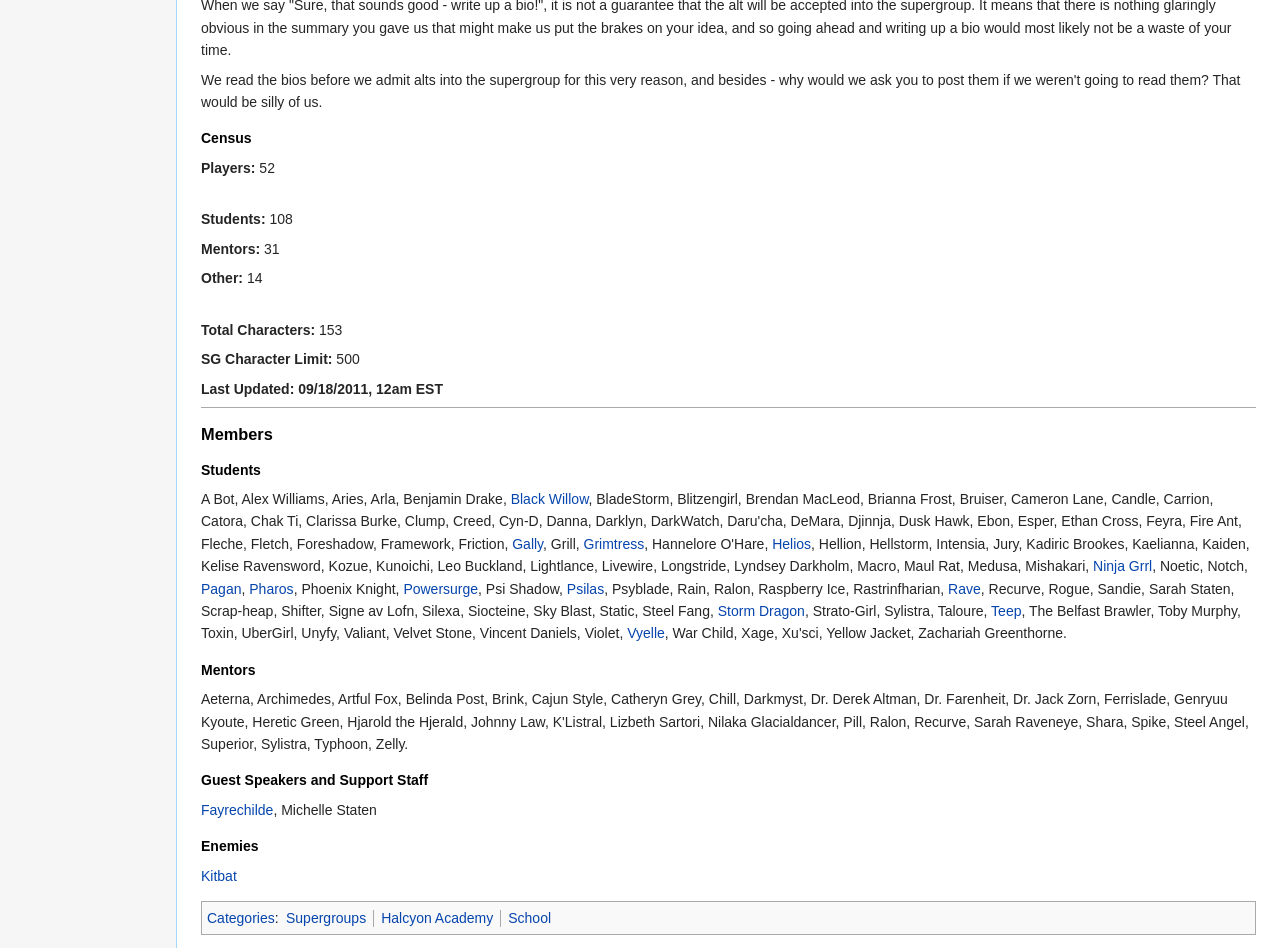Who is the first mentor listed?
Please provide a comprehensive answer based on the visual information in the image.

The mentors are listed in the 'Mentors' section, which is located near the middle of the webpage. The first mentor listed is 'Fayrechilde', which is a link.